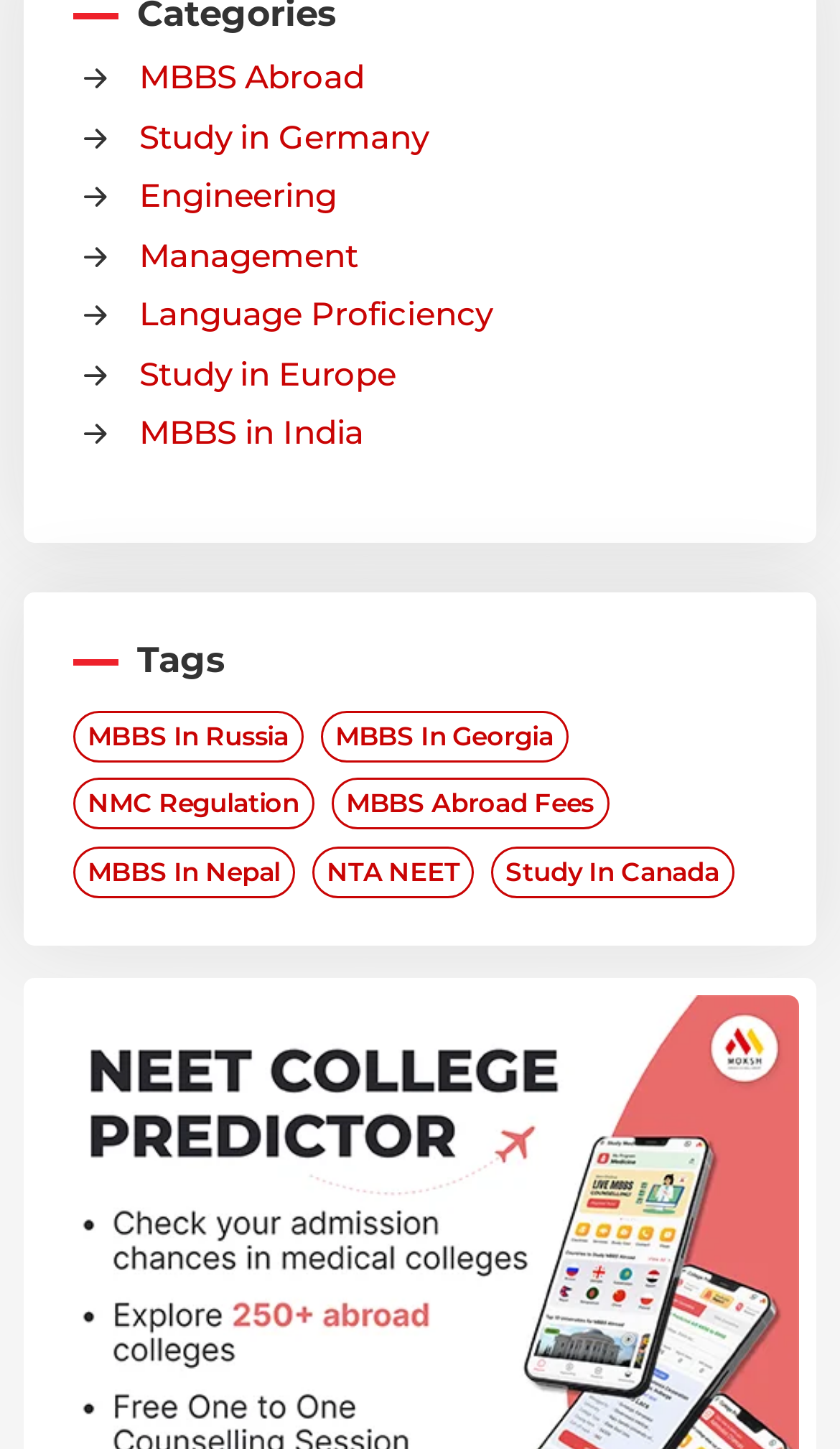What is the topmost link on the webpage?
Examine the image and provide an in-depth answer to the question.

By comparing the y1 coordinates of all link elements, I found that the link 'MBBS Abroad' has the smallest y1 value, which means it is located at the top of the webpage.